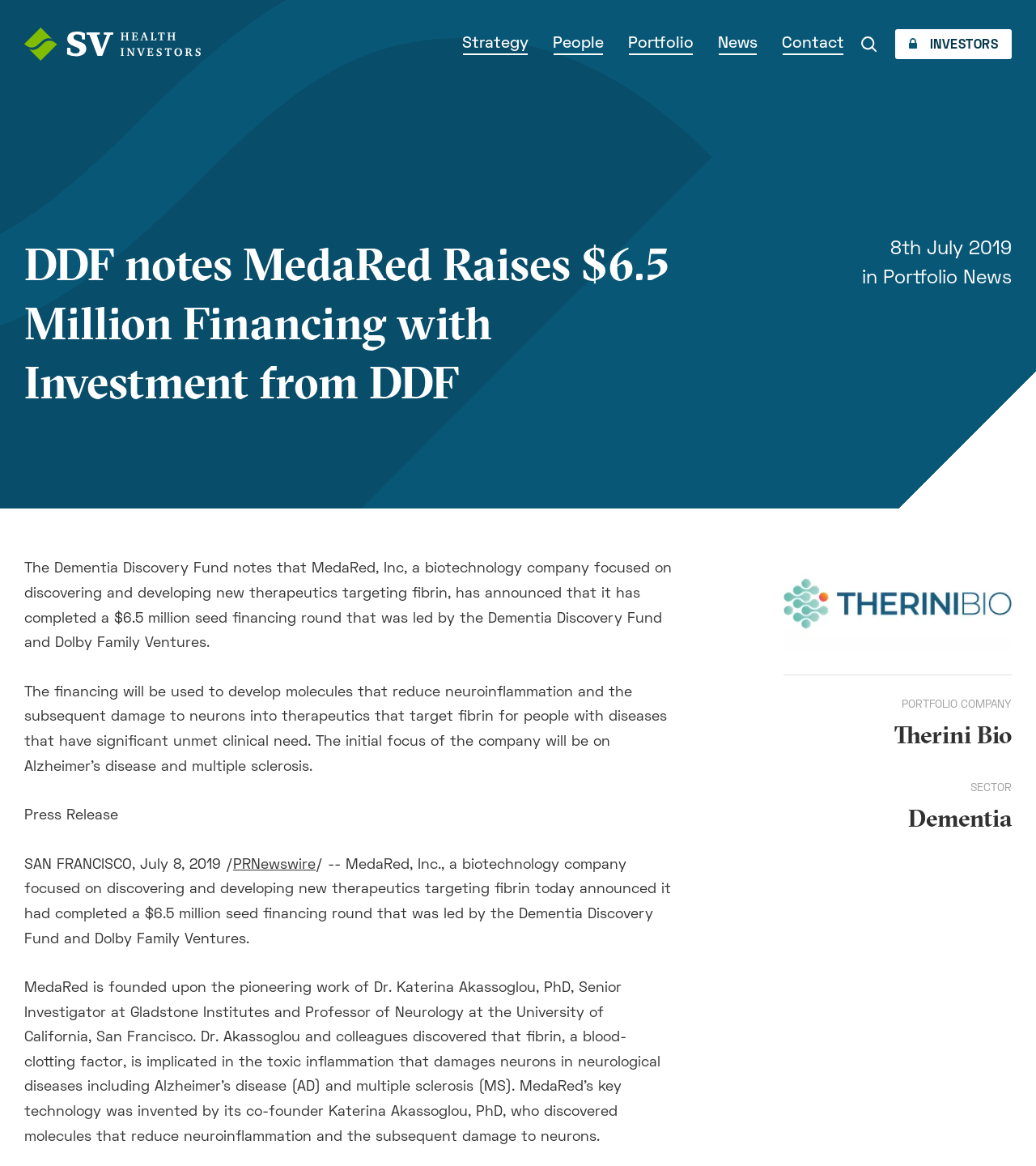Kindly respond to the following question with a single word or a brief phrase: 
What is the focus of MedaRed's initial research?

Alzheimer's disease and multiple sclerosis